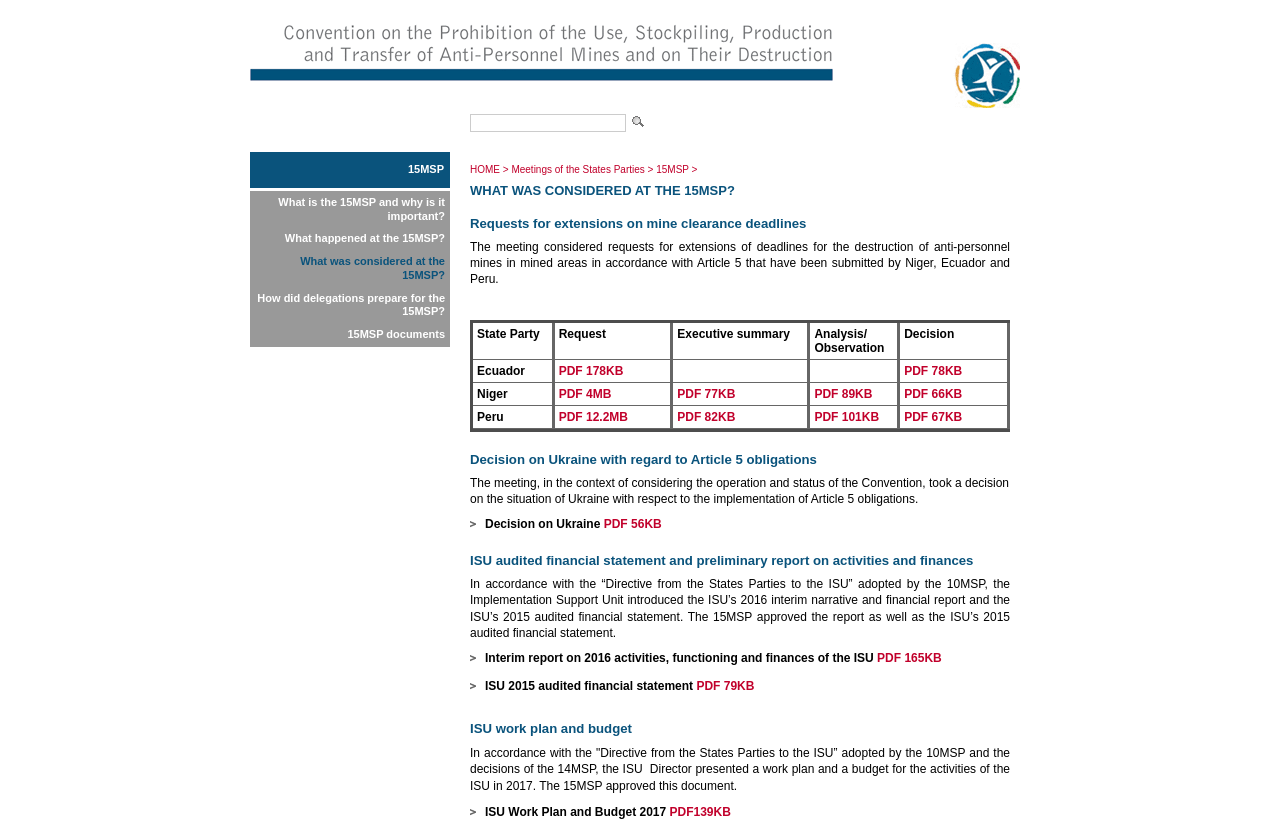Please provide a brief answer to the following inquiry using a single word or phrase:
What was considered at the 15MSP?

Requests for extensions on mine clearance deadlines